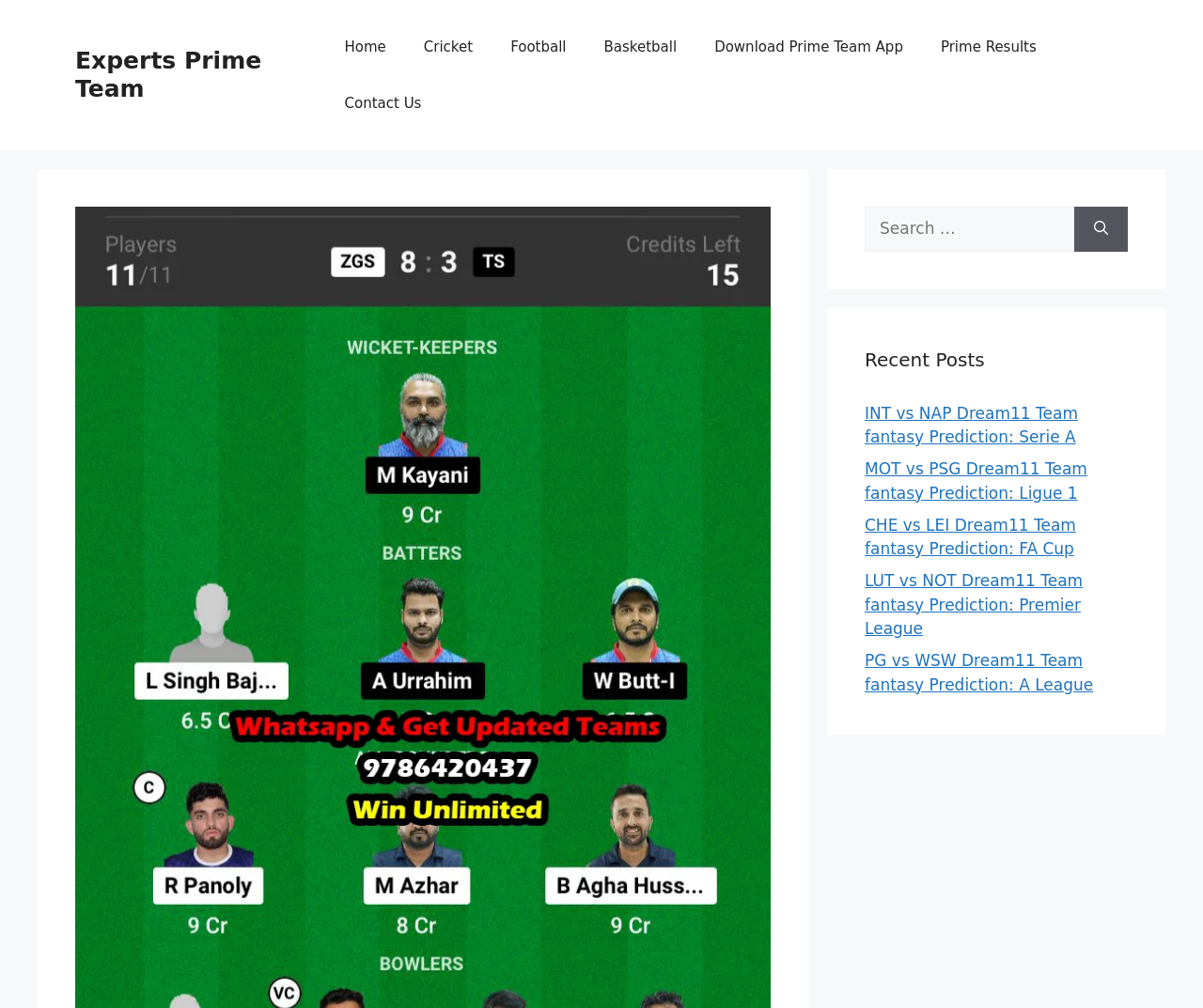Please specify the coordinates of the bounding box for the element that should be clicked to carry out this instruction: "Download Prime Team App". The coordinates must be four float numbers between 0 and 1, formatted as [left, top, right, bottom].

[0.578, 0.019, 0.766, 0.075]